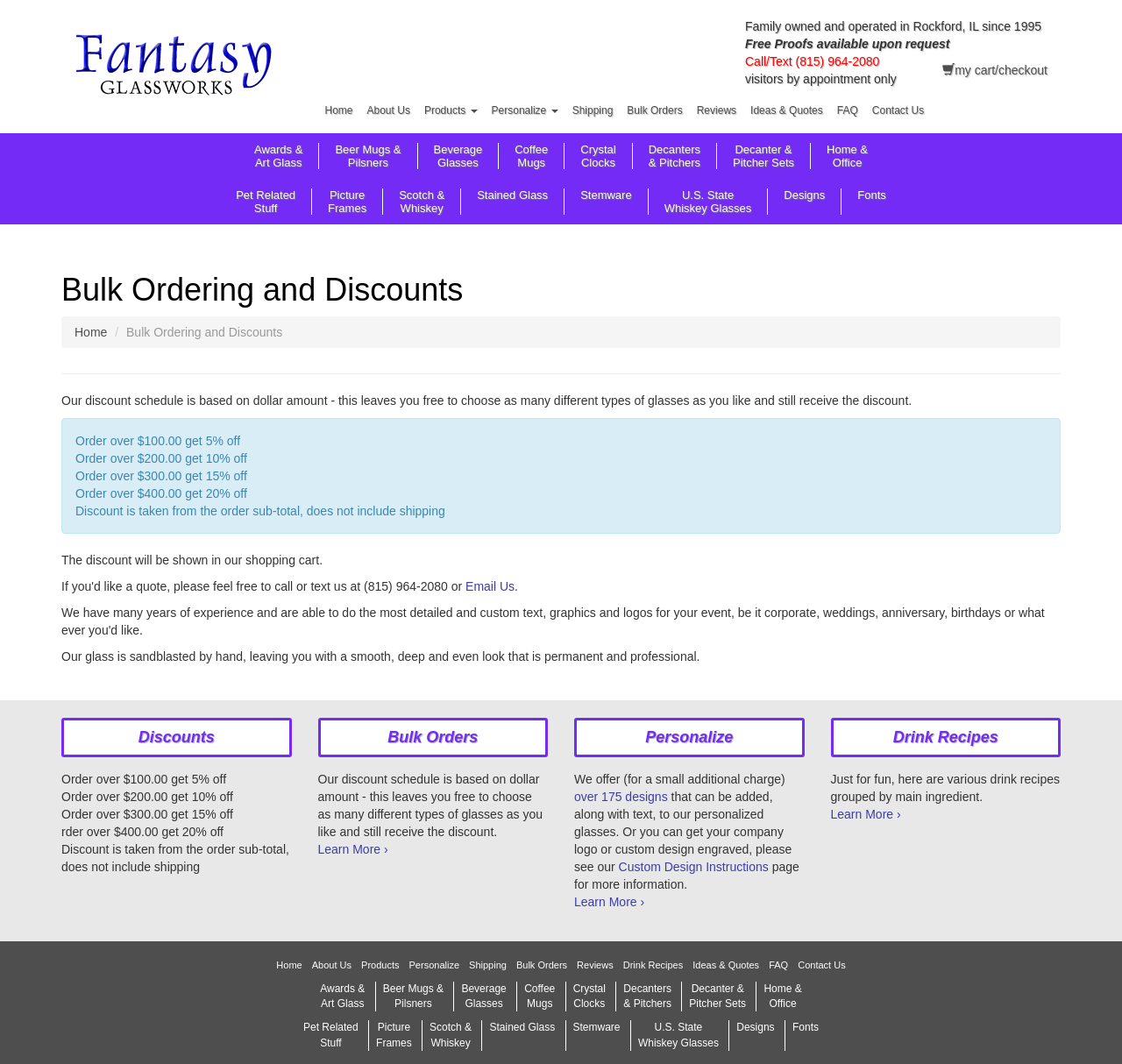Identify the bounding box coordinates of the specific part of the webpage to click to complete this instruction: "Contact Us".

[0.771, 0.091, 0.83, 0.117]